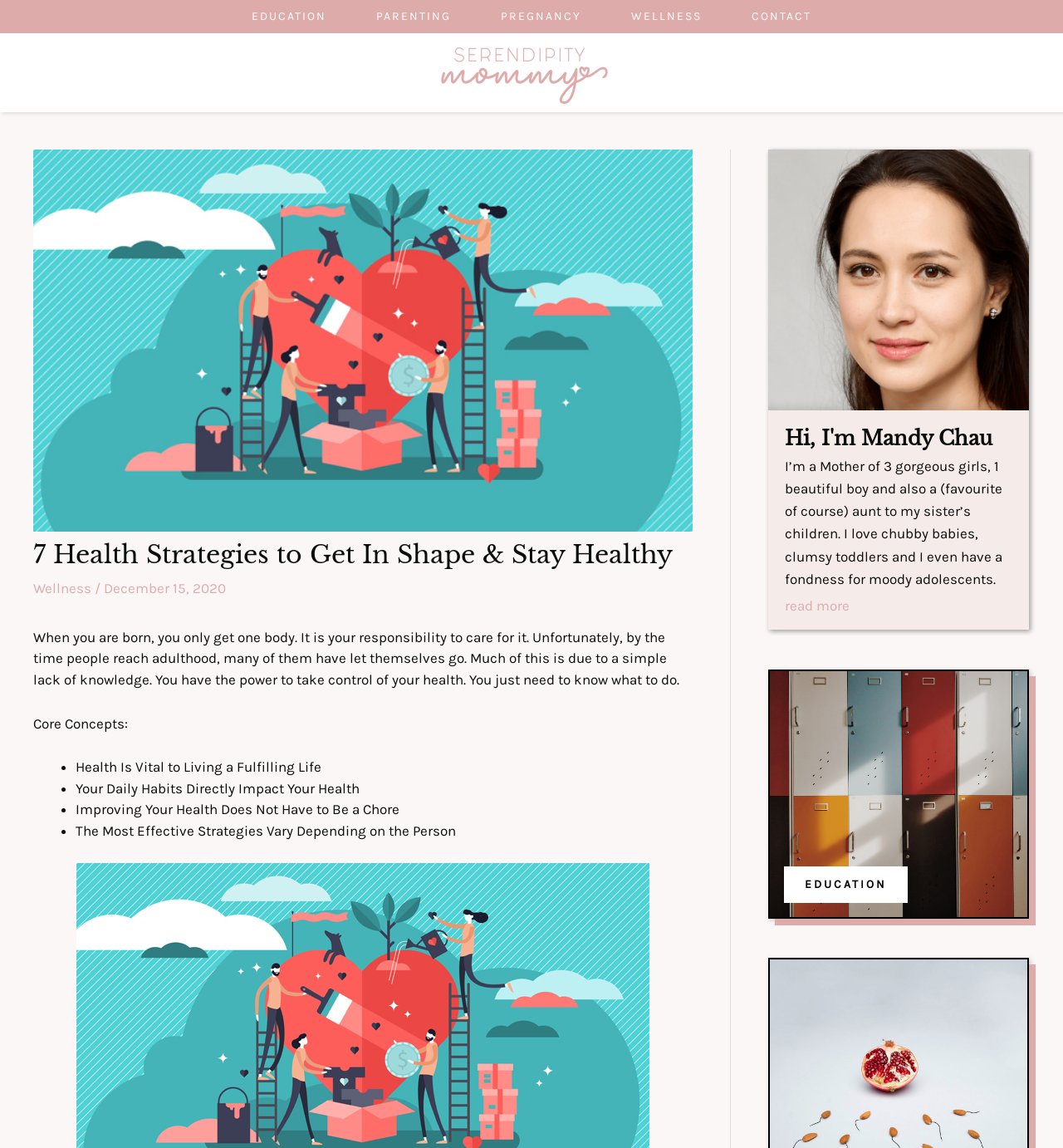Respond with a single word or phrase to the following question:
What is the name of the website?

Serendipity Mommy